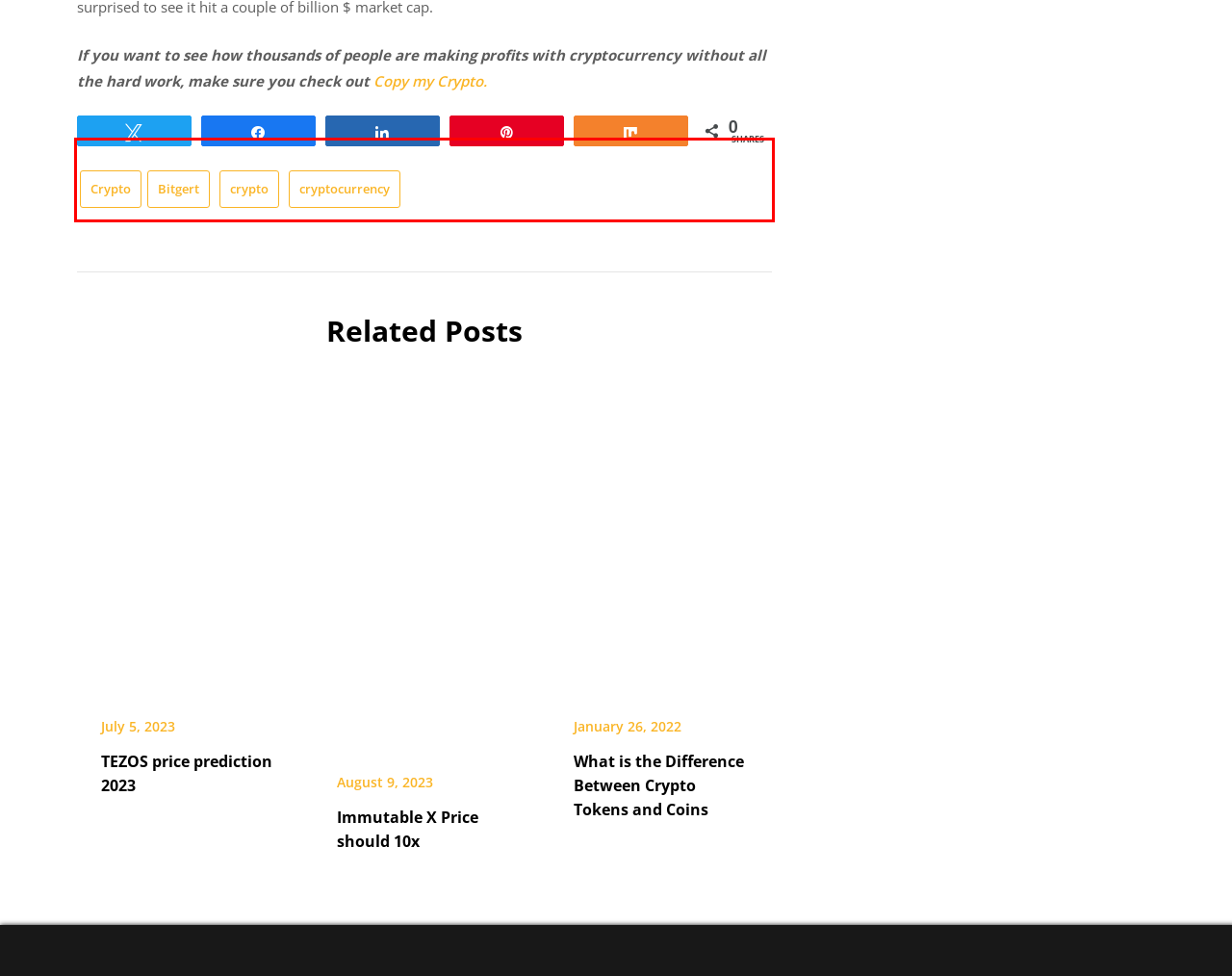Perform OCR on the text inside the red-bordered box in the provided screenshot and output the content.

In the beginning, I didn’t take Bitgert that seriously because of the amount of marketing and posts that were promoting the company, but they never stopped putting out content, and that’s a very indicative fact to me.